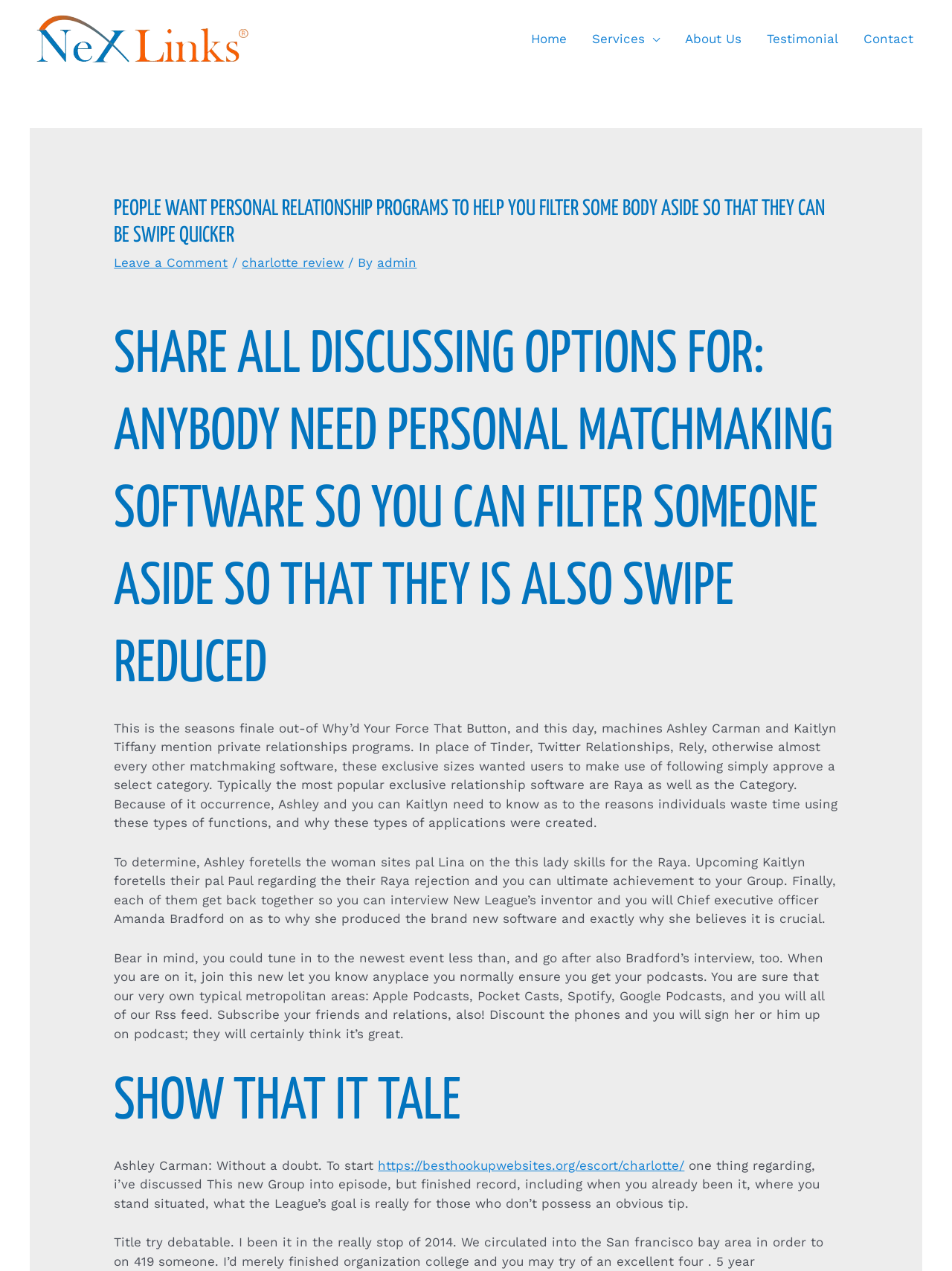Please find the bounding box coordinates (top-left x, top-left y, bottom-right x, bottom-right y) in the screenshot for the UI element described as follows: Leave a Comment

[0.12, 0.201, 0.239, 0.212]